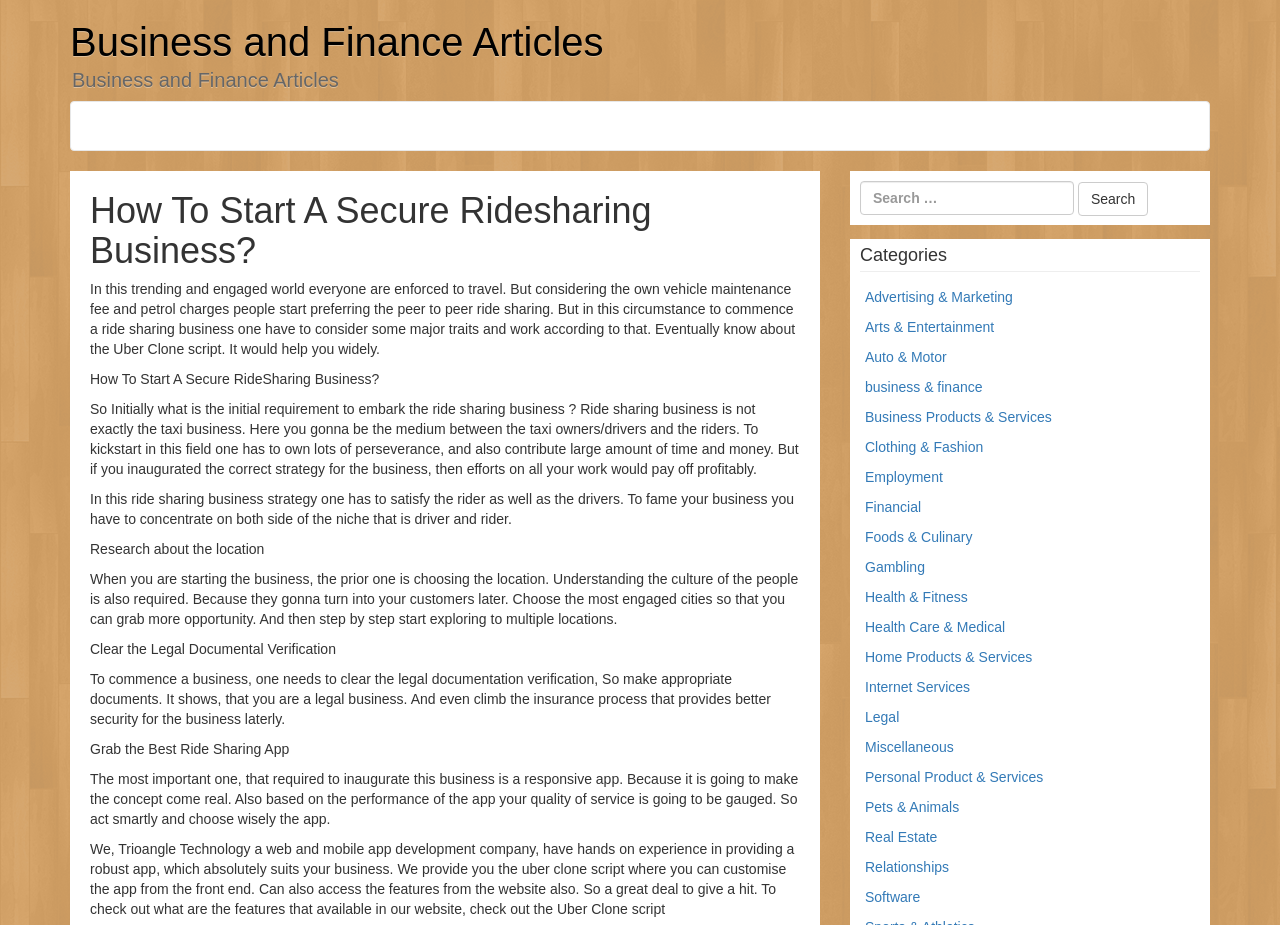Locate the bounding box coordinates of the element I should click to achieve the following instruction: "View Business Products & Services".

[0.676, 0.442, 0.822, 0.459]